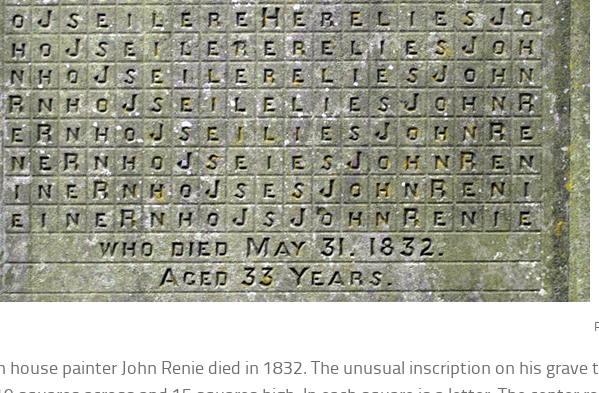Provide a thorough description of the image.

The image features the unusual grave inscription of Welsh house painter John Renie, who passed away in 1832. The gravestone features a unique design, comprising a grid of letters arranged in 19 columns and 15 rows. Each square contains a letter, creating a perplexing pattern. The central row of the grid reads "HERE LIES JOHN," forming part of a larger acrostic puzzle. Below the grid, a clear epitaph indicates his date of death, "who died May 31, 1832," and his age at the time of death, "Aged 33 Years." This intriguing inscription continues to spark curiosity about its meaning, with interpretations suggesting it may have been a playful riddle or a way to engage viewers with a bit of fun.